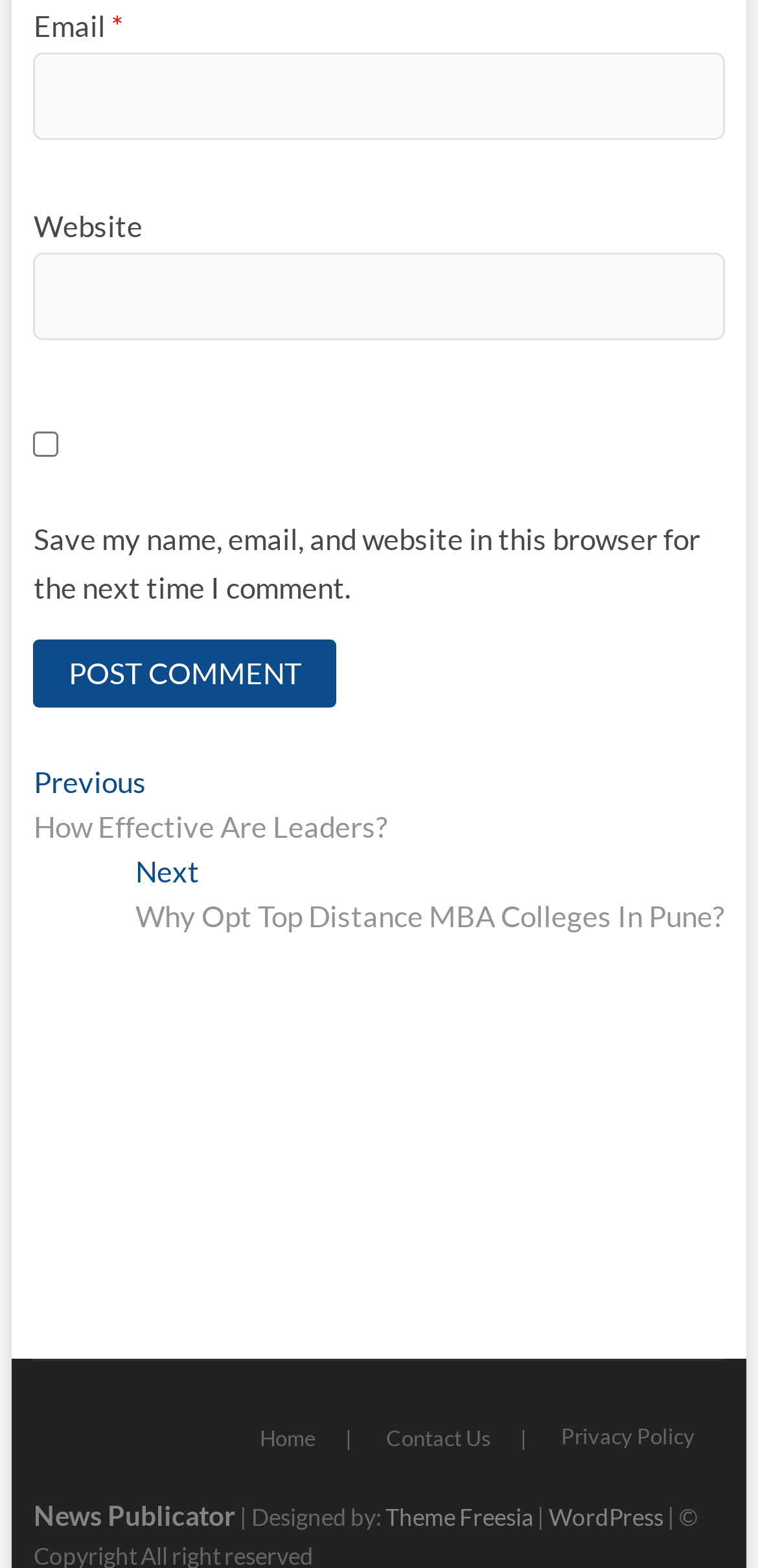Please determine the bounding box coordinates of the clickable area required to carry out the following instruction: "Go to home page". The coordinates must be four float numbers between 0 and 1, represented as [left, top, right, bottom].

[0.305, 0.906, 0.456, 0.928]